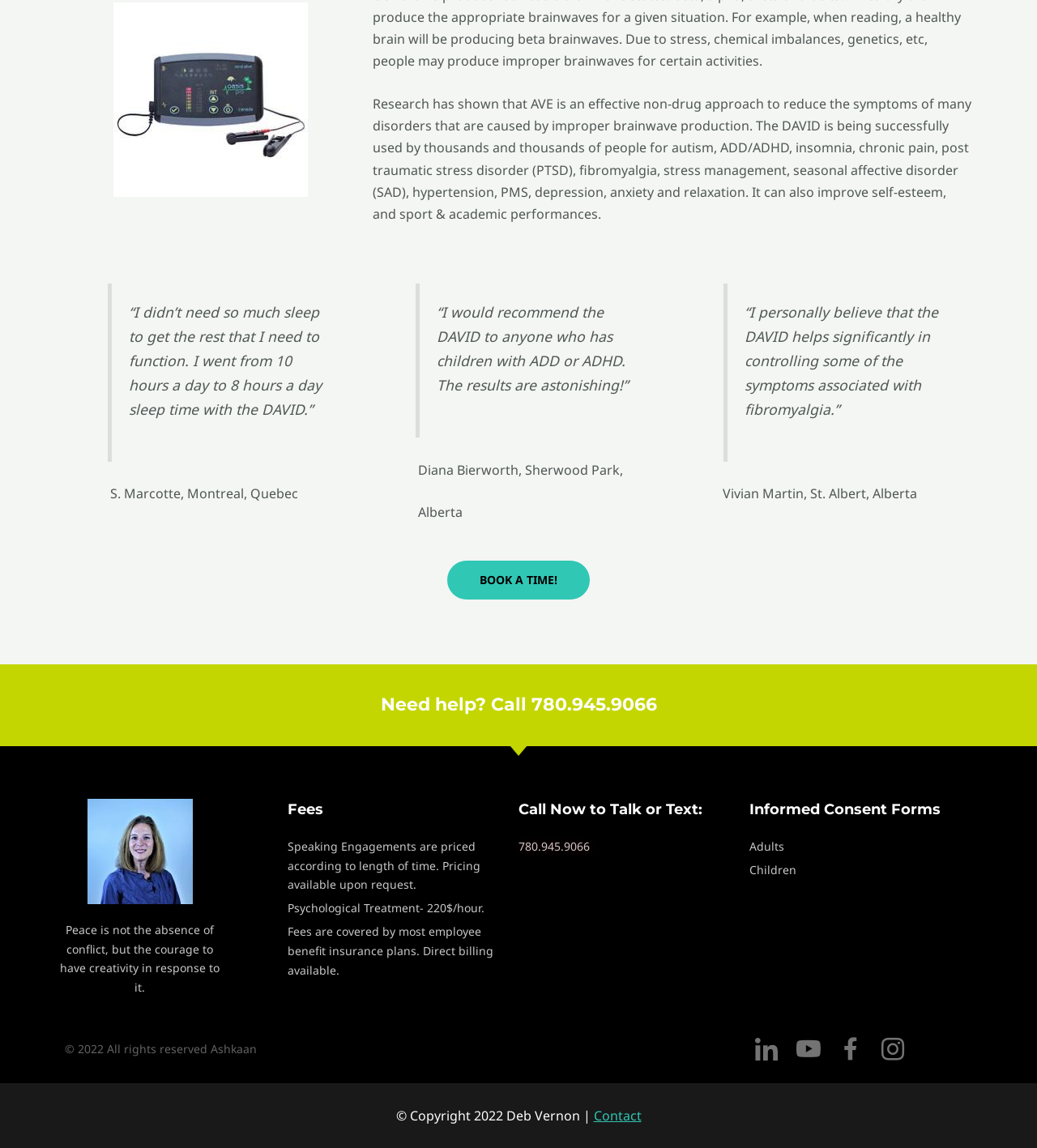Determine the bounding box coordinates of the section I need to click to execute the following instruction: "View the 'Informed Consent Forms' for Adults". Provide the coordinates as four float numbers between 0 and 1, i.e., [left, top, right, bottom].

[0.723, 0.729, 0.945, 0.746]